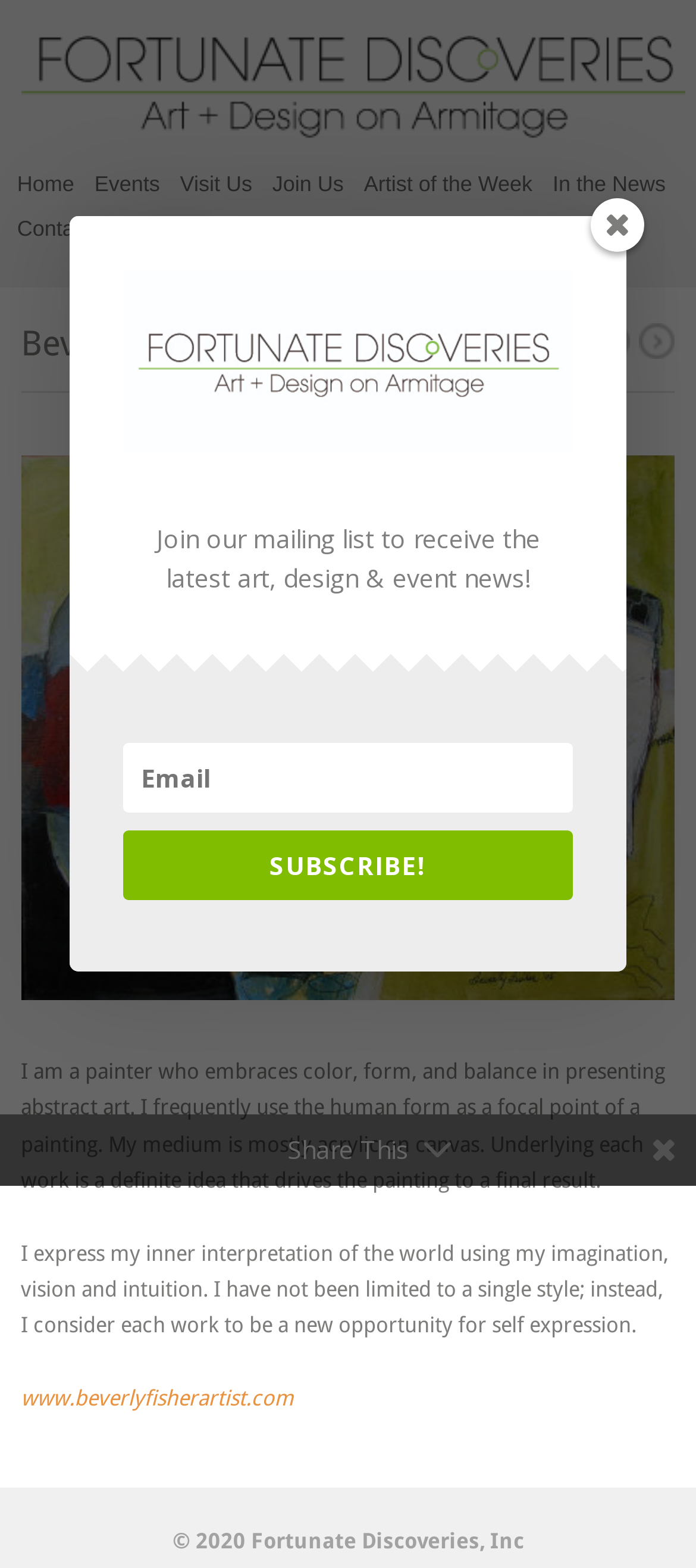From the element description: "1", extract the bounding box coordinates of the UI element. The coordinates should be expressed as four float numbers between 0 and 1, in the order [left, top, right, bottom].

[0.919, 0.206, 0.97, 0.229]